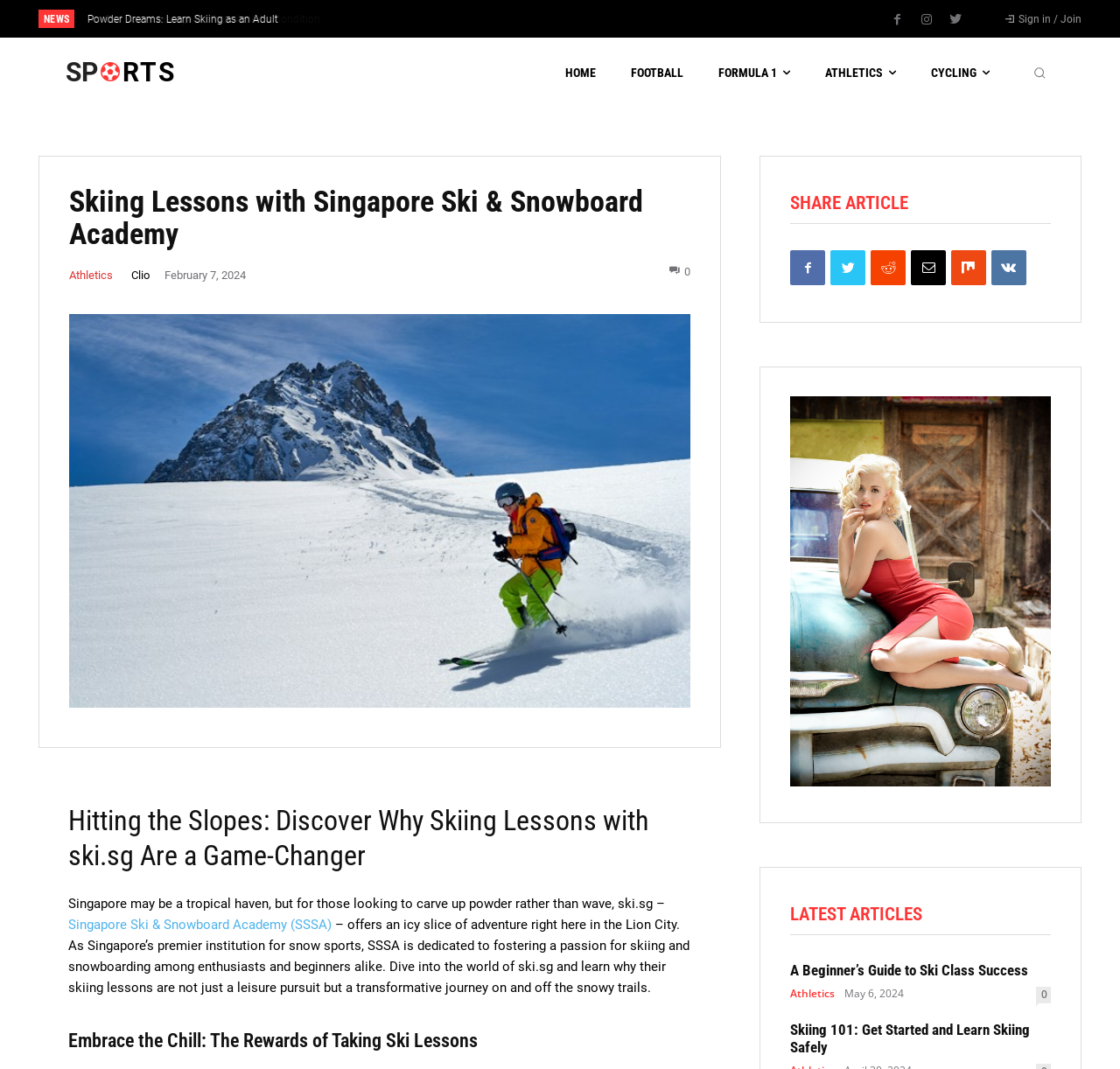Provide the bounding box coordinates for the area that should be clicked to complete the instruction: "Search for something".

[0.915, 0.054, 0.941, 0.082]